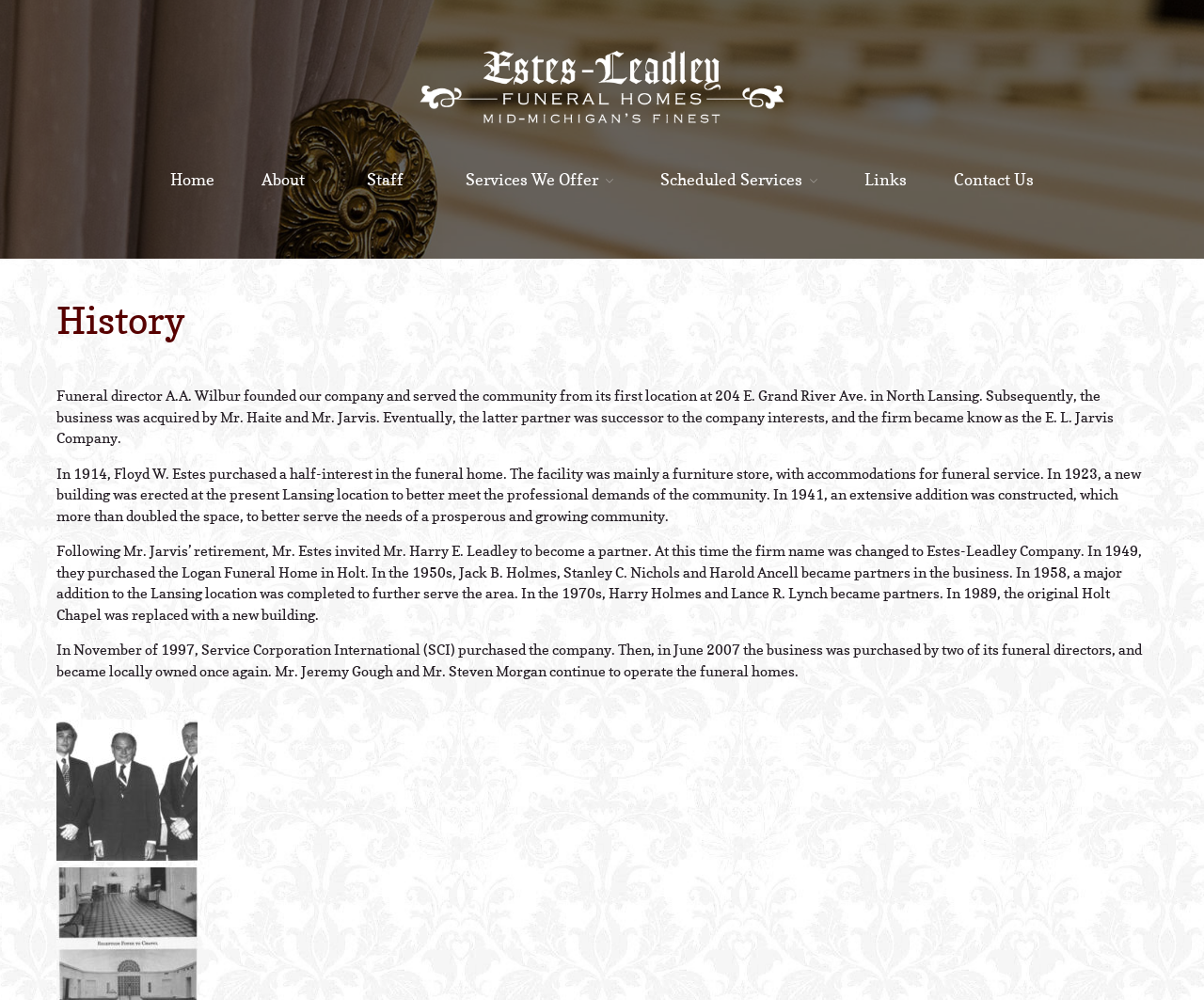Provide a one-word or short-phrase response to the question:
Who are the current owners of the funeral homes?

Mr. Jeremy Gough and Mr. Steven Morgan